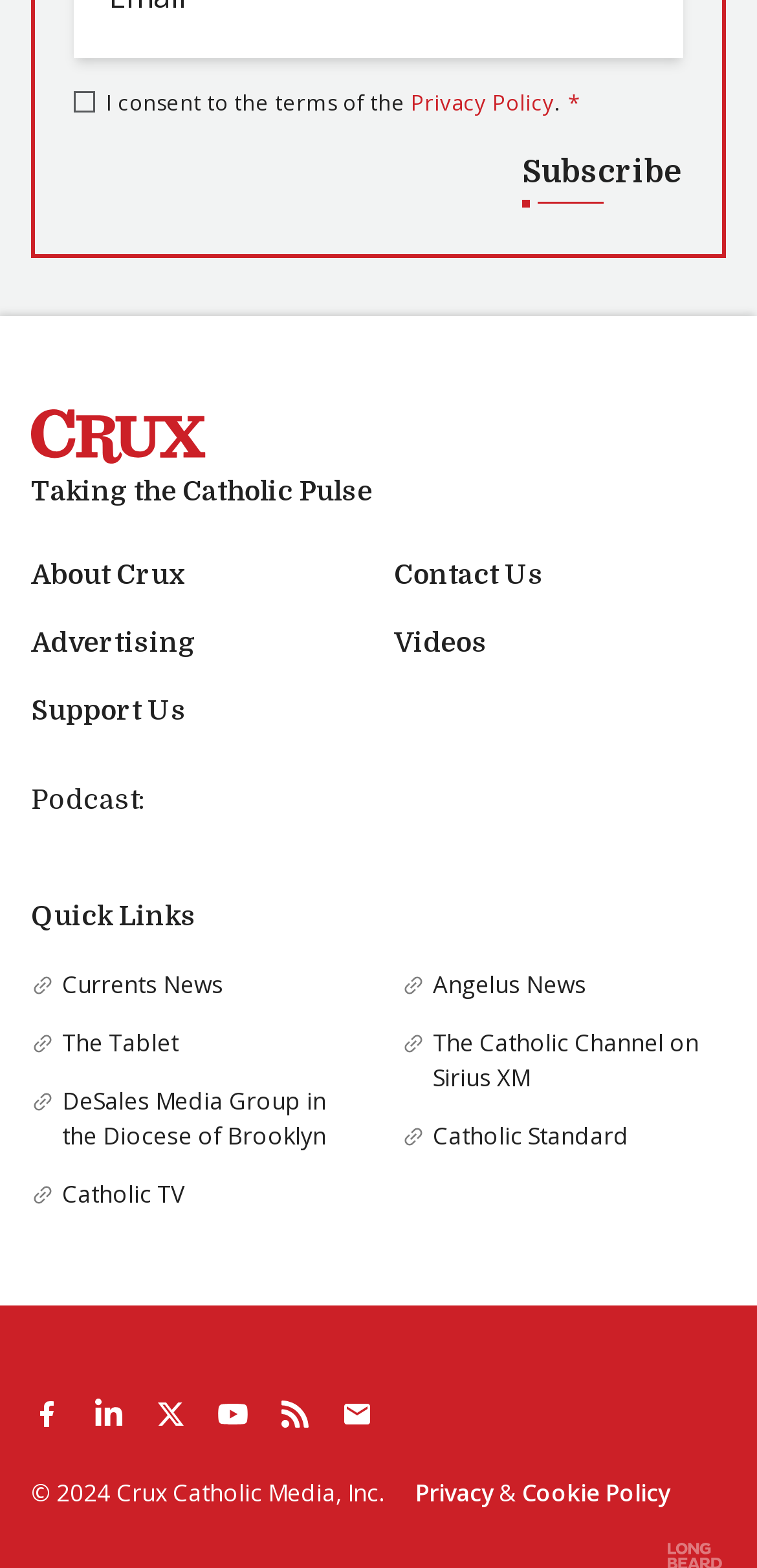What is the name of the Catholic media organization?
Please respond to the question thoroughly and include all relevant details.

I found the name of the organization by looking at the bottom of the webpage, where it says 'Crux Catholic Media, Inc.'.